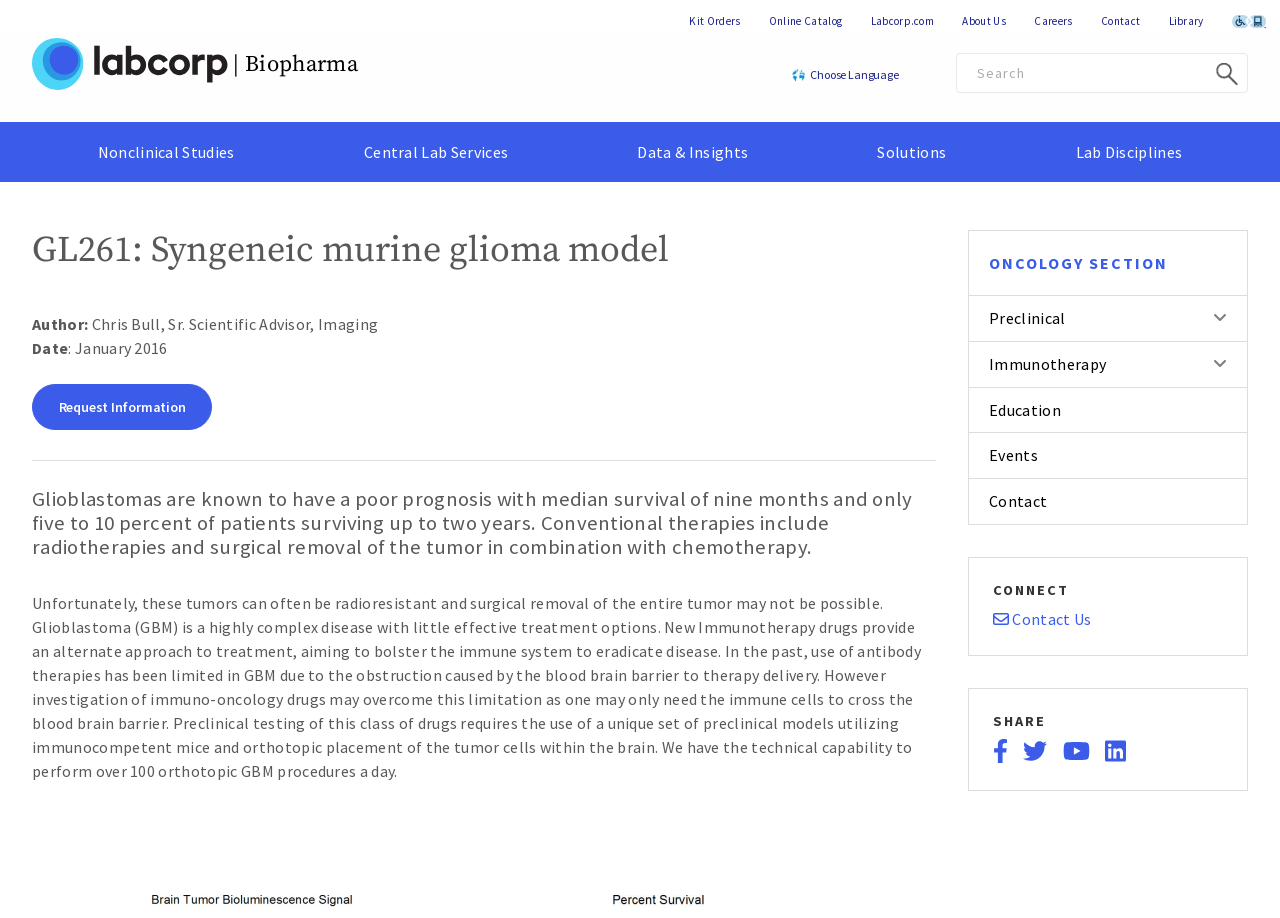Please provide a brief answer to the following inquiry using a single word or phrase:
What is the purpose of the textbox in the top right corner?

Search